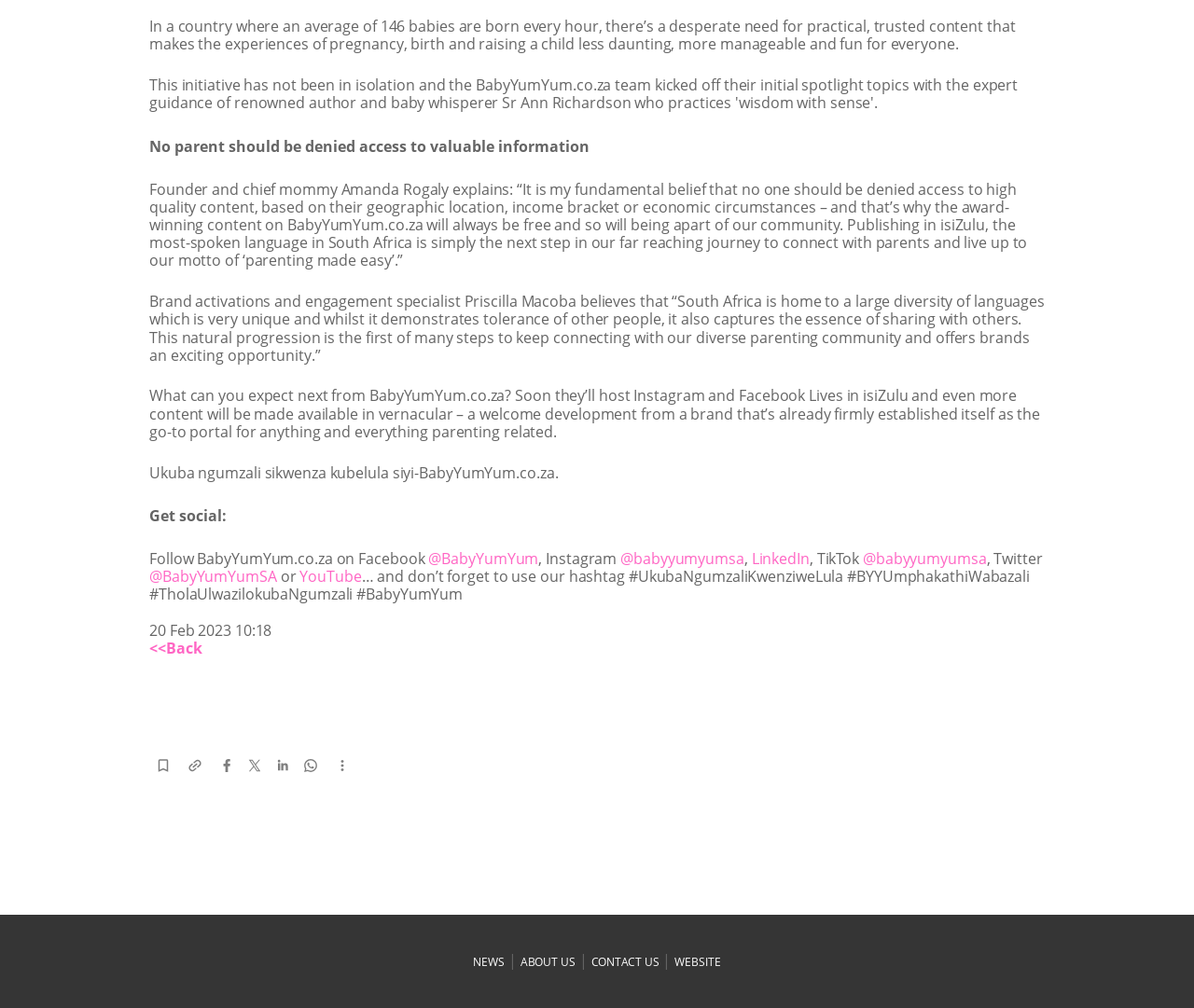Please determine the bounding box coordinates for the element that should be clicked to follow these instructions: "Read about us".

[0.436, 0.9, 0.482, 0.969]